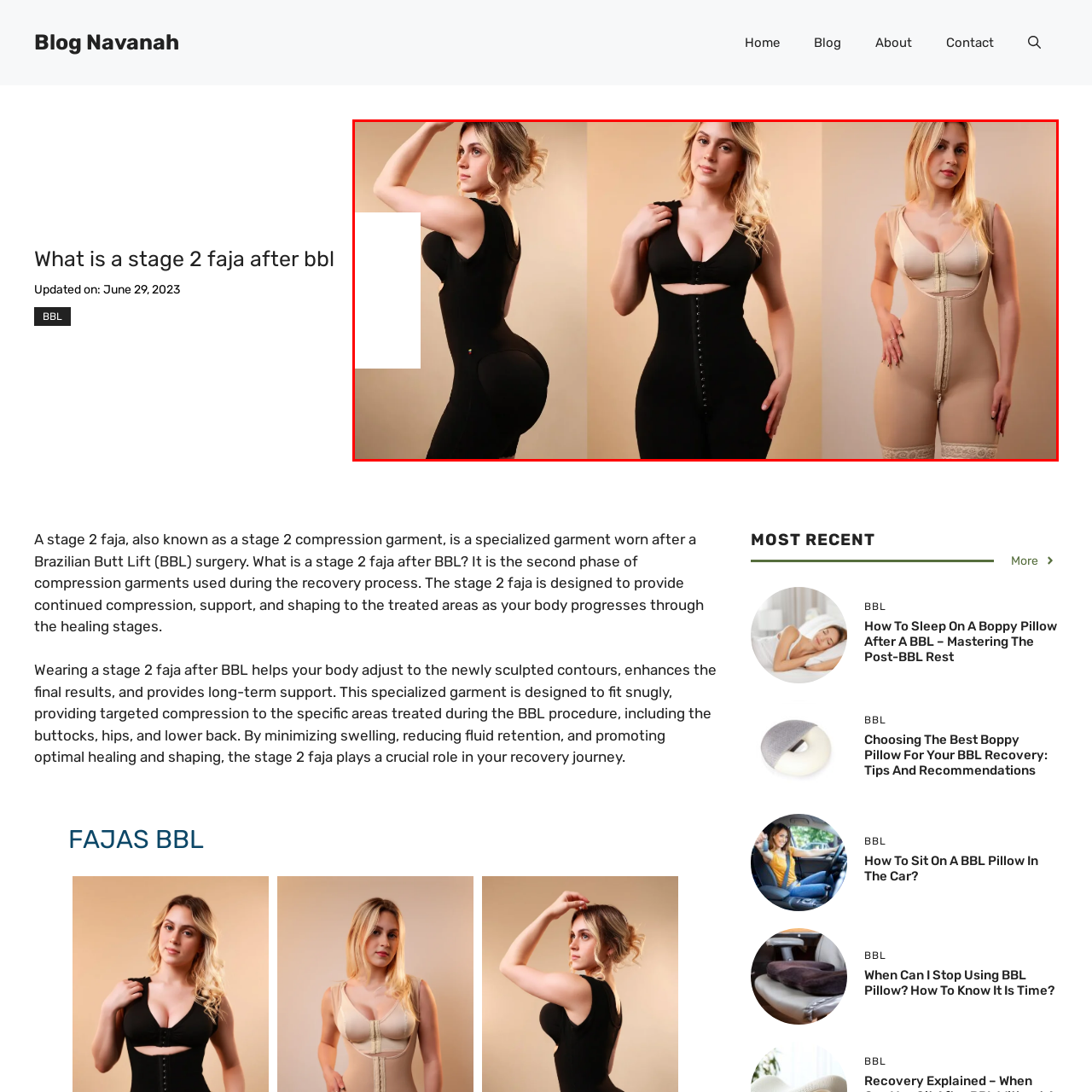What is the primary purpose of the fajas?
Look at the image within the red bounding box and respond with a single word or phrase.

Post-operative recovery